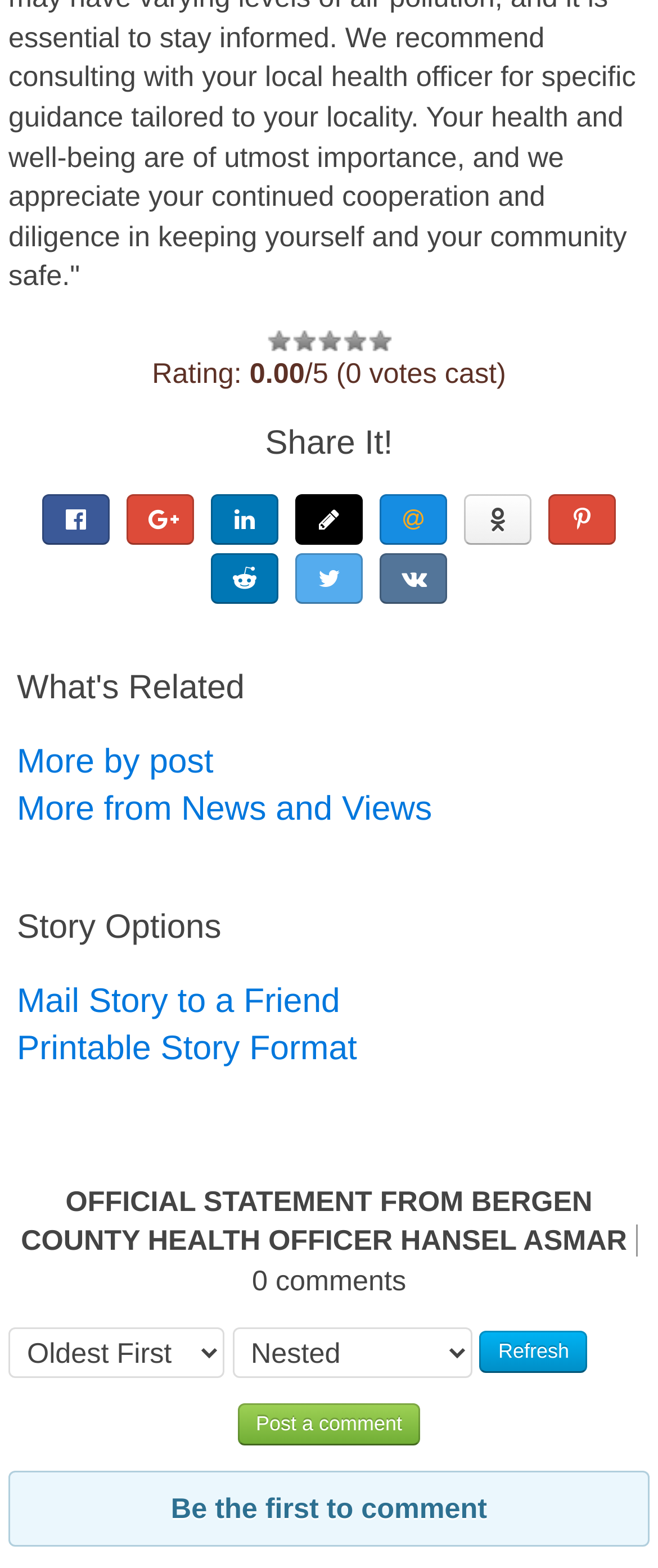Find the bounding box coordinates for the area you need to click to carry out the instruction: "Post a comment". The coordinates should be four float numbers between 0 and 1, indicated as [left, top, right, bottom].

[0.361, 0.894, 0.639, 0.921]